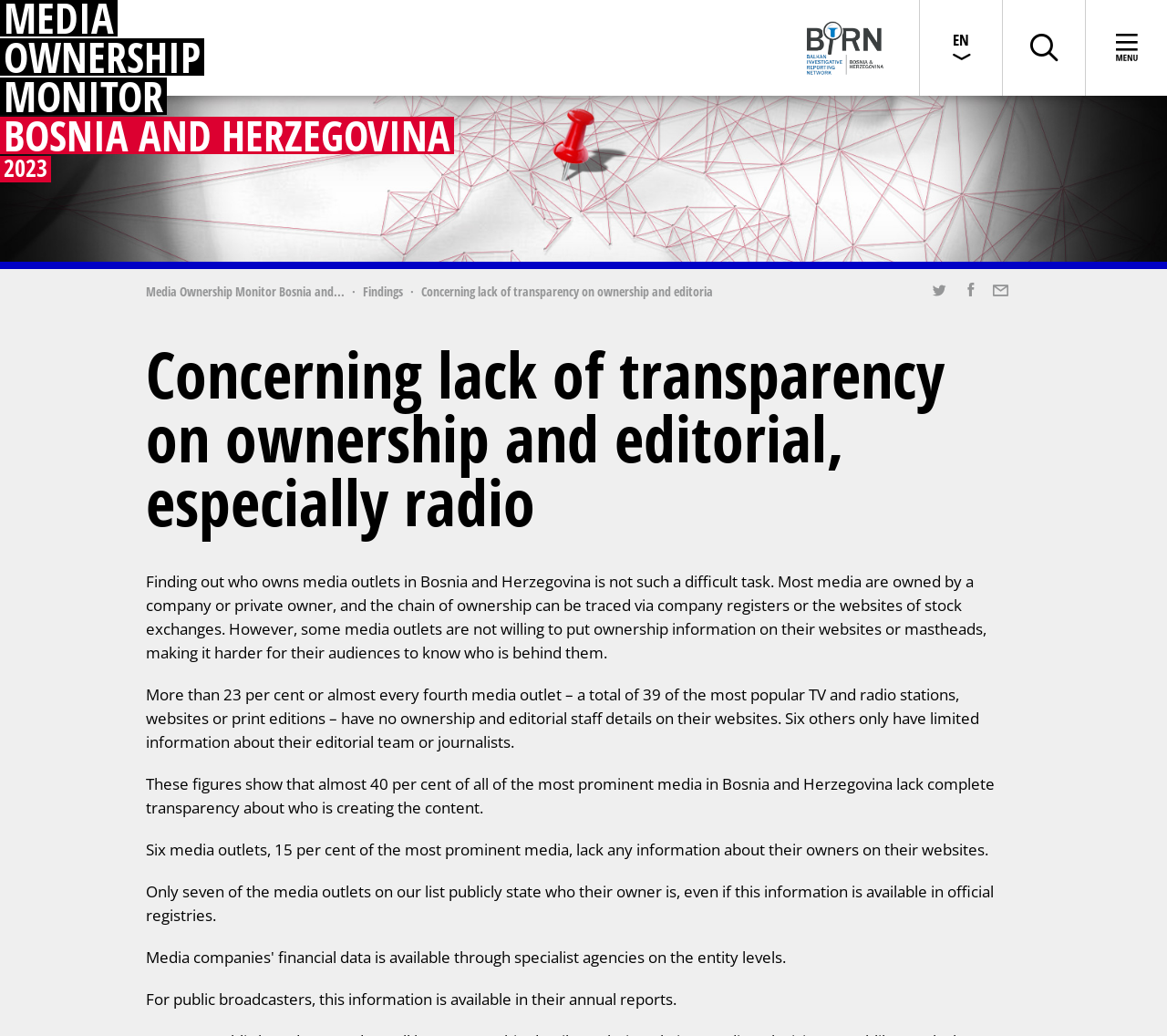Can you find and provide the title of the webpage?

Concerning lack of transparency on ownership and editorial, especially radio